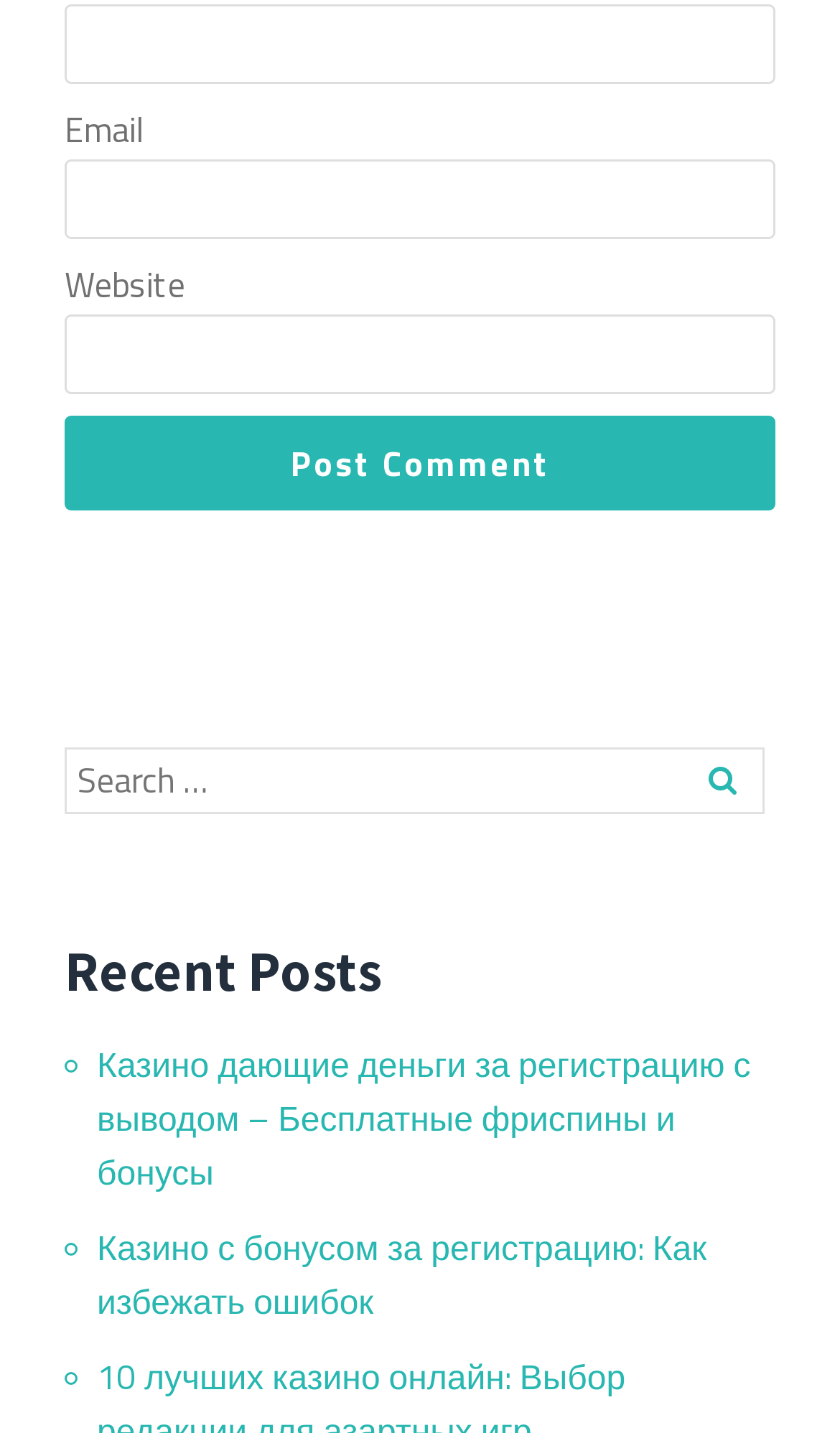What is the purpose of the textbox labeled 'Name'?
Please provide a single word or phrase answer based on the image.

To input name